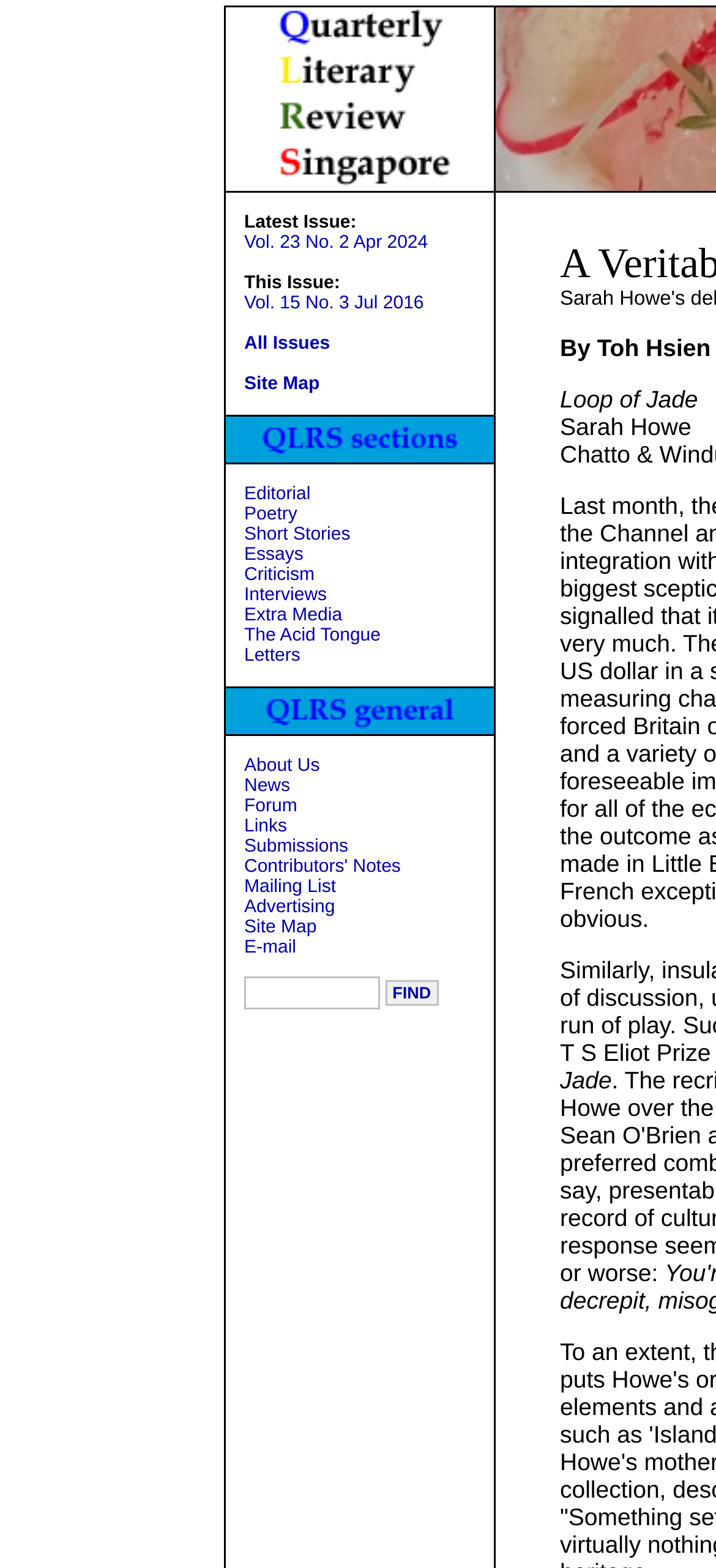What is the purpose of the 'QLRS sections' link?
Refer to the screenshot and deliver a thorough answer to the question presented.

The 'QLRS sections' link is likely used to navigate to different sections of the Quarterly Literary Review Singapore website. This link is located in the middle of the webpage.